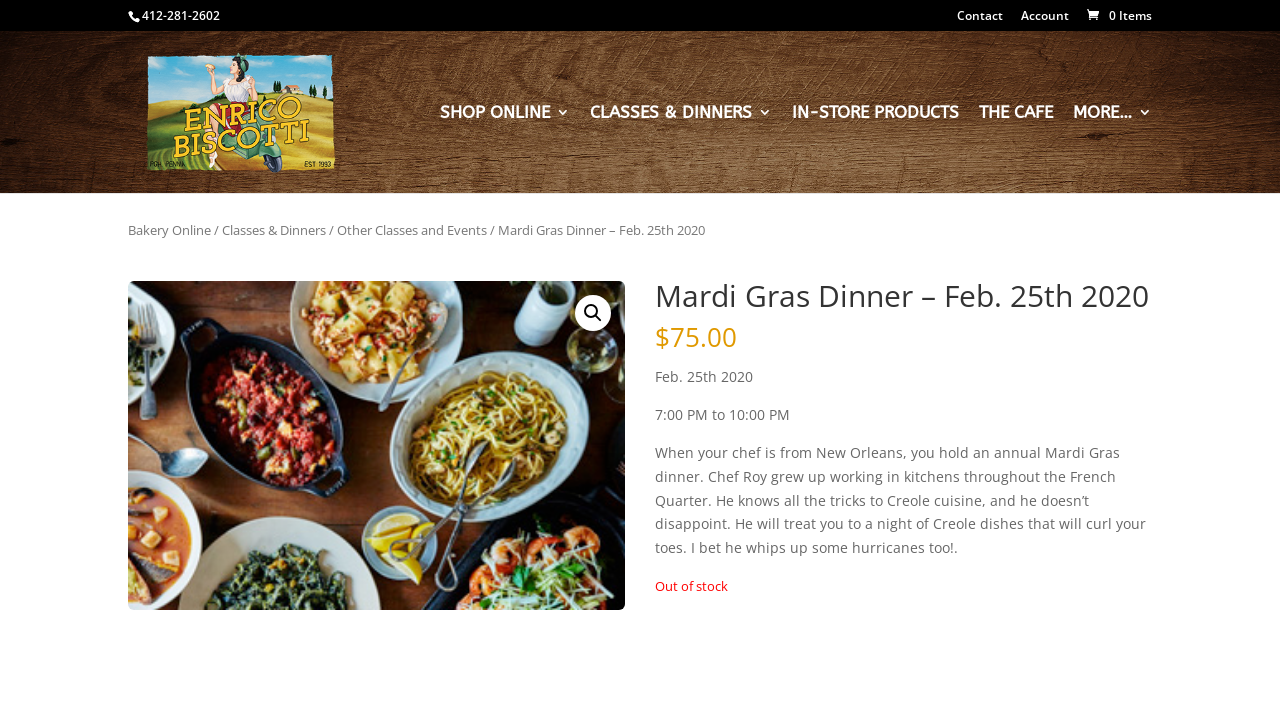What is the primary heading on this webpage?

Mardi Gras Dinner – Feb. 25th 2020